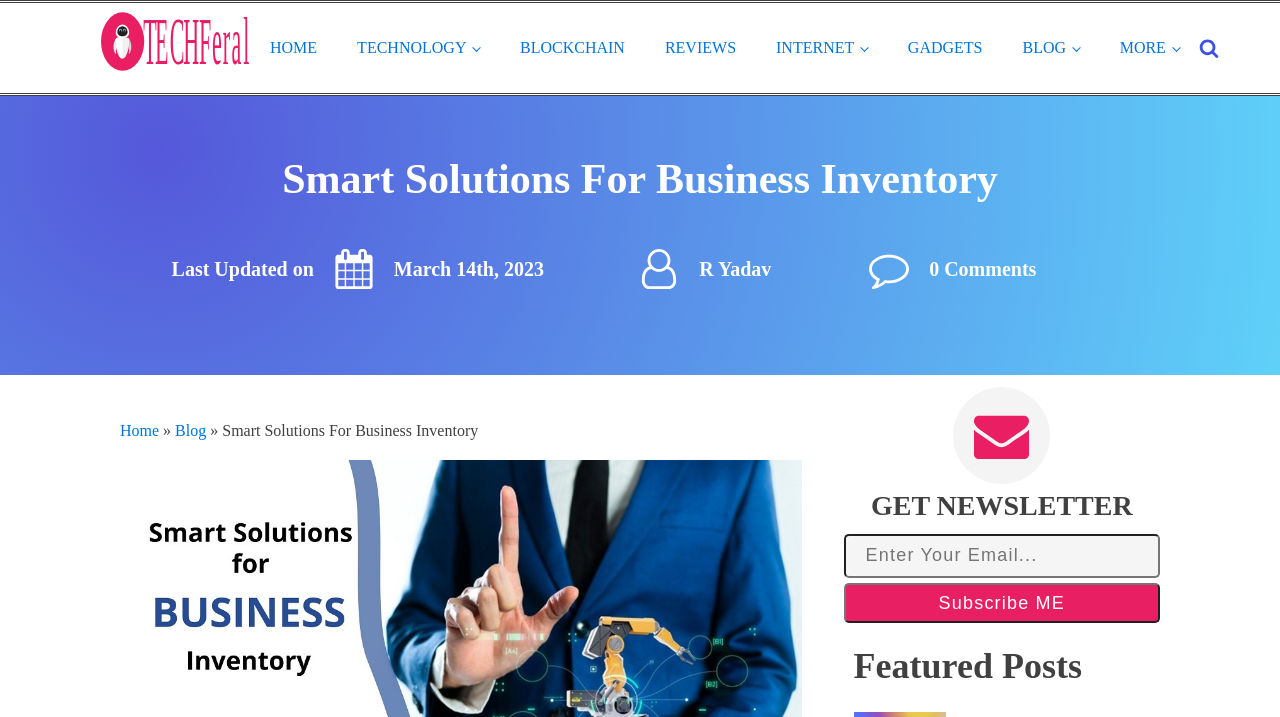Locate the bounding box coordinates of the clickable region necessary to complete the following instruction: "read blog posts". Provide the coordinates in the format of four float numbers between 0 and 1, i.e., [left, top, right, bottom].

[0.783, 0.021, 0.859, 0.113]